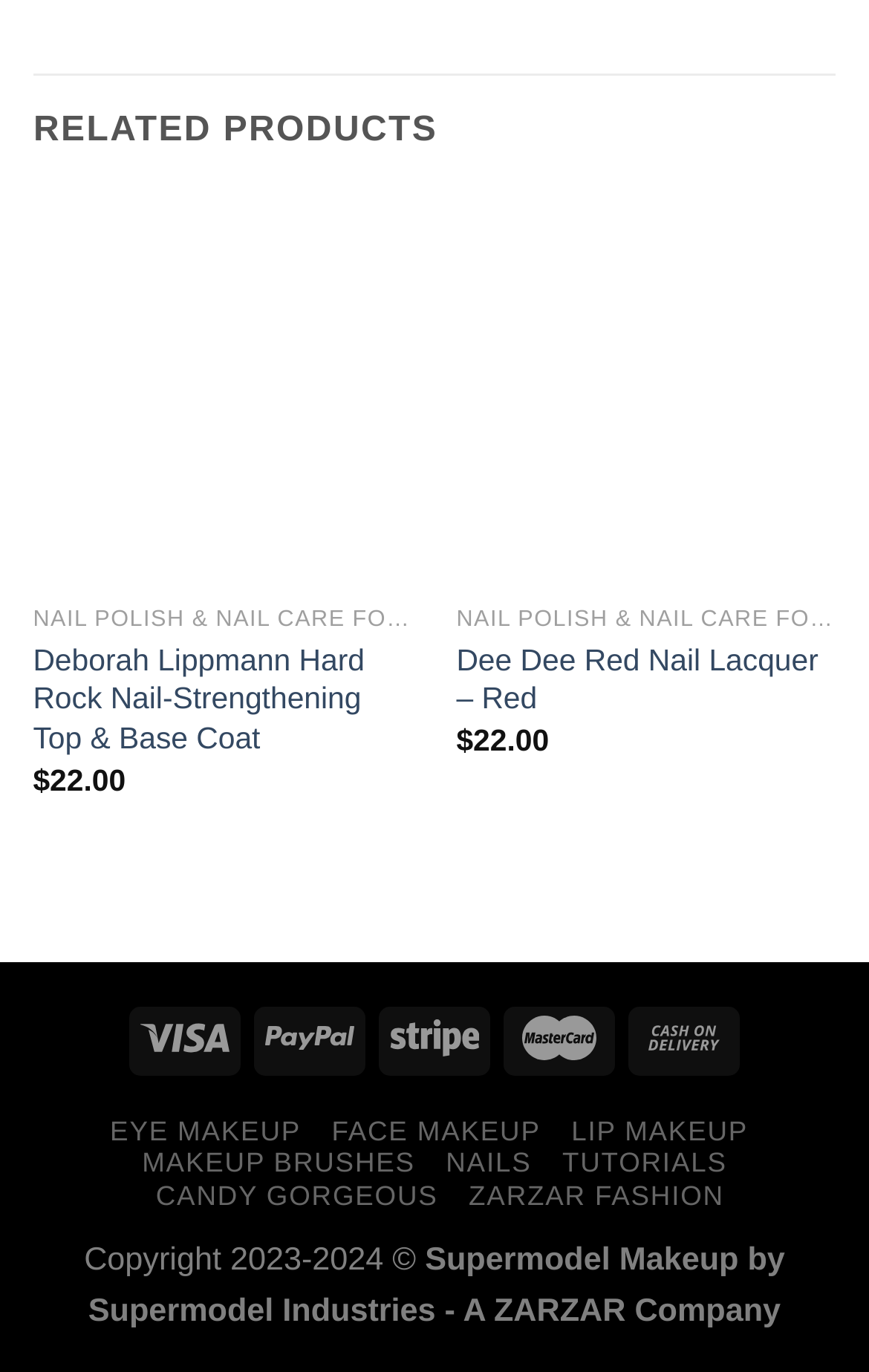Refer to the image and provide an in-depth answer to the question:
How many links are there in the footer section?

The footer section has 9 links, which are 'EYE MAKEUP', 'FACE MAKEUP', 'LIP MAKEUP', 'MAKEUP BRUSHES', 'NAILS', 'TUTORIALS', 'CANDY GORGEOUS', 'ZARZAR FASHION', and 'ZARZAR', represented by the link elements with IDs 279 to 286 and 139.